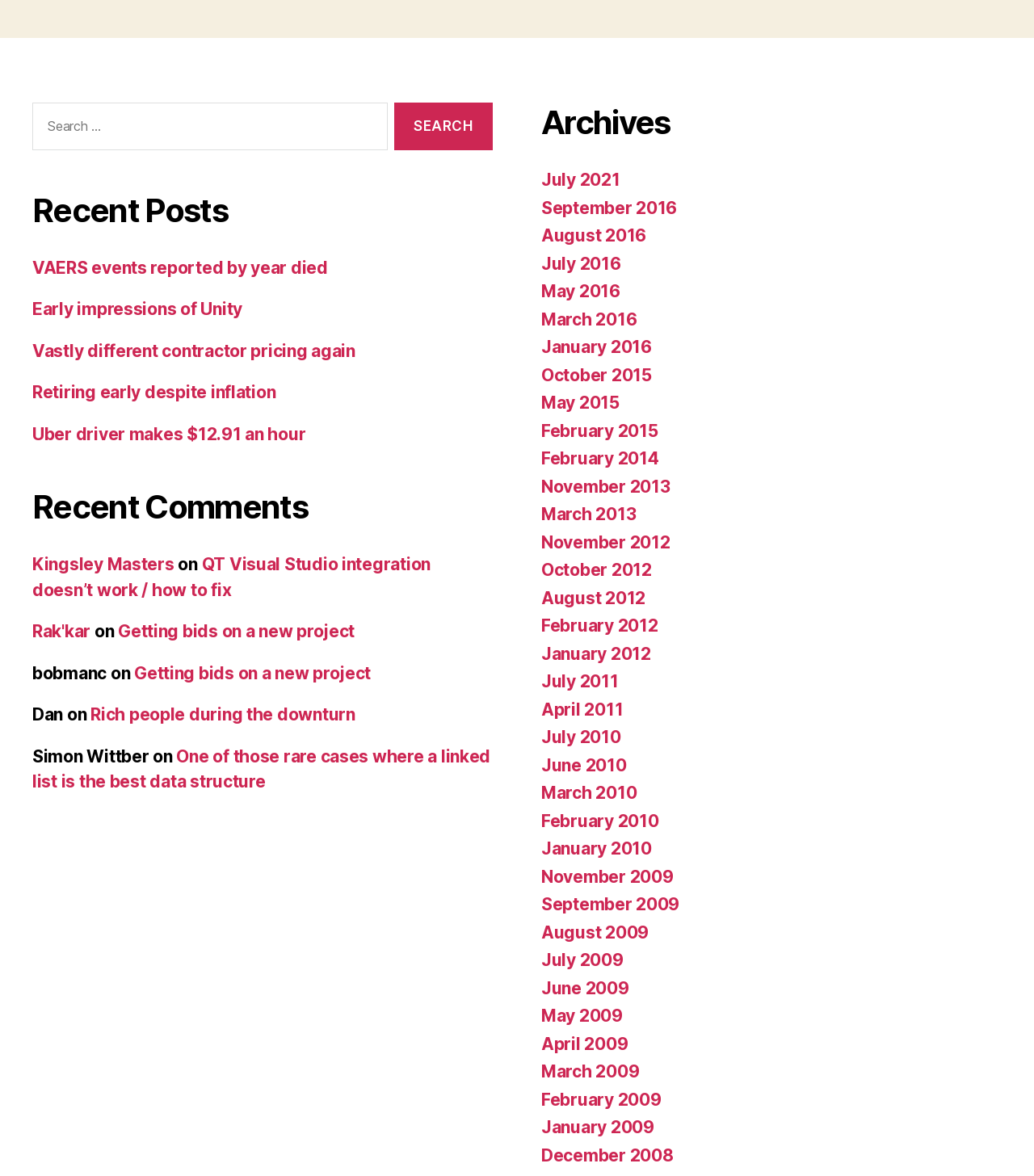Determine the bounding box coordinates for the element that should be clicked to follow this instruction: "Go to archives". The coordinates should be given as four float numbers between 0 and 1, in the format [left, top, right, bottom].

[0.523, 0.087, 0.969, 0.122]